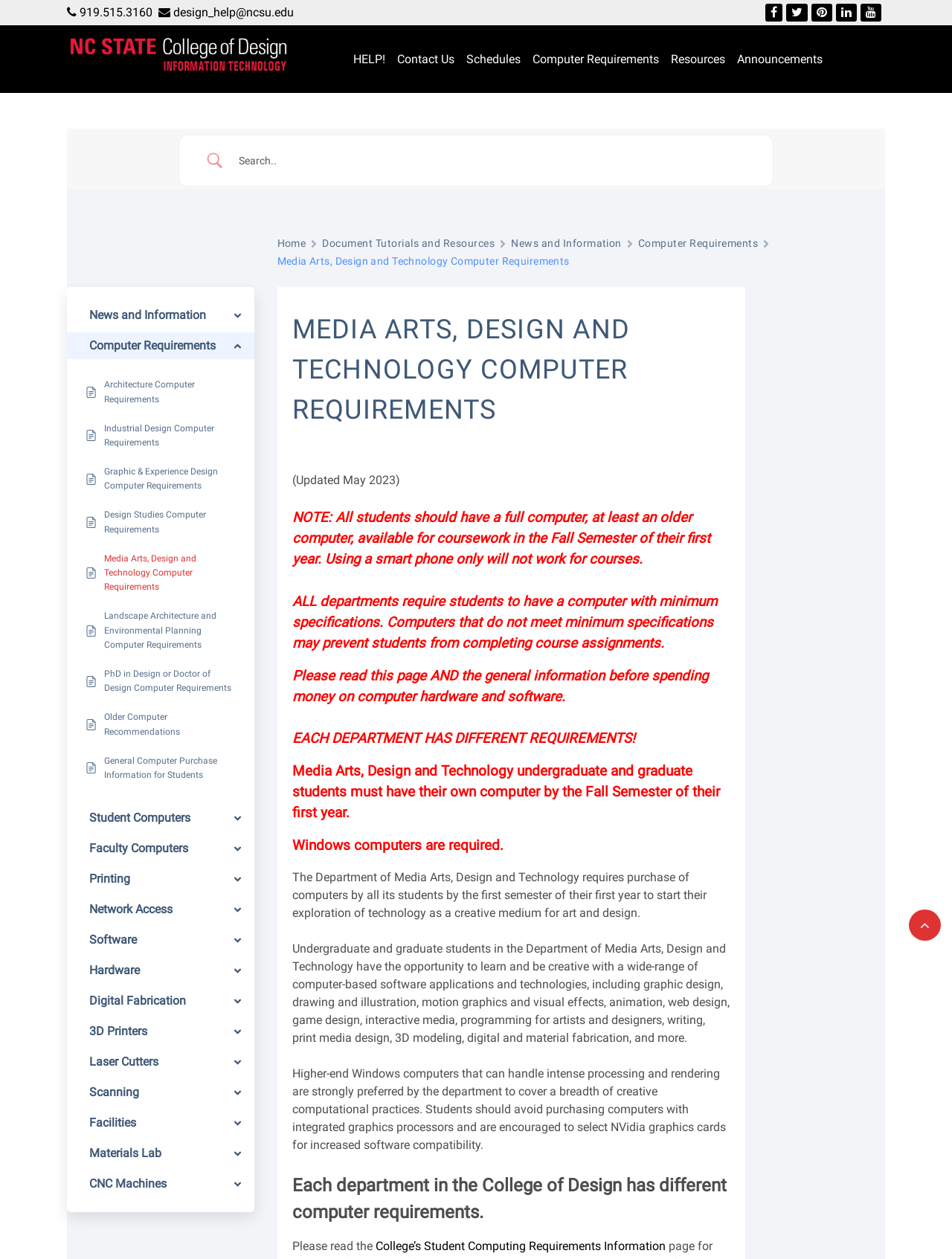Your task is to extract the text of the main heading from the webpage.

NC State, College of Design